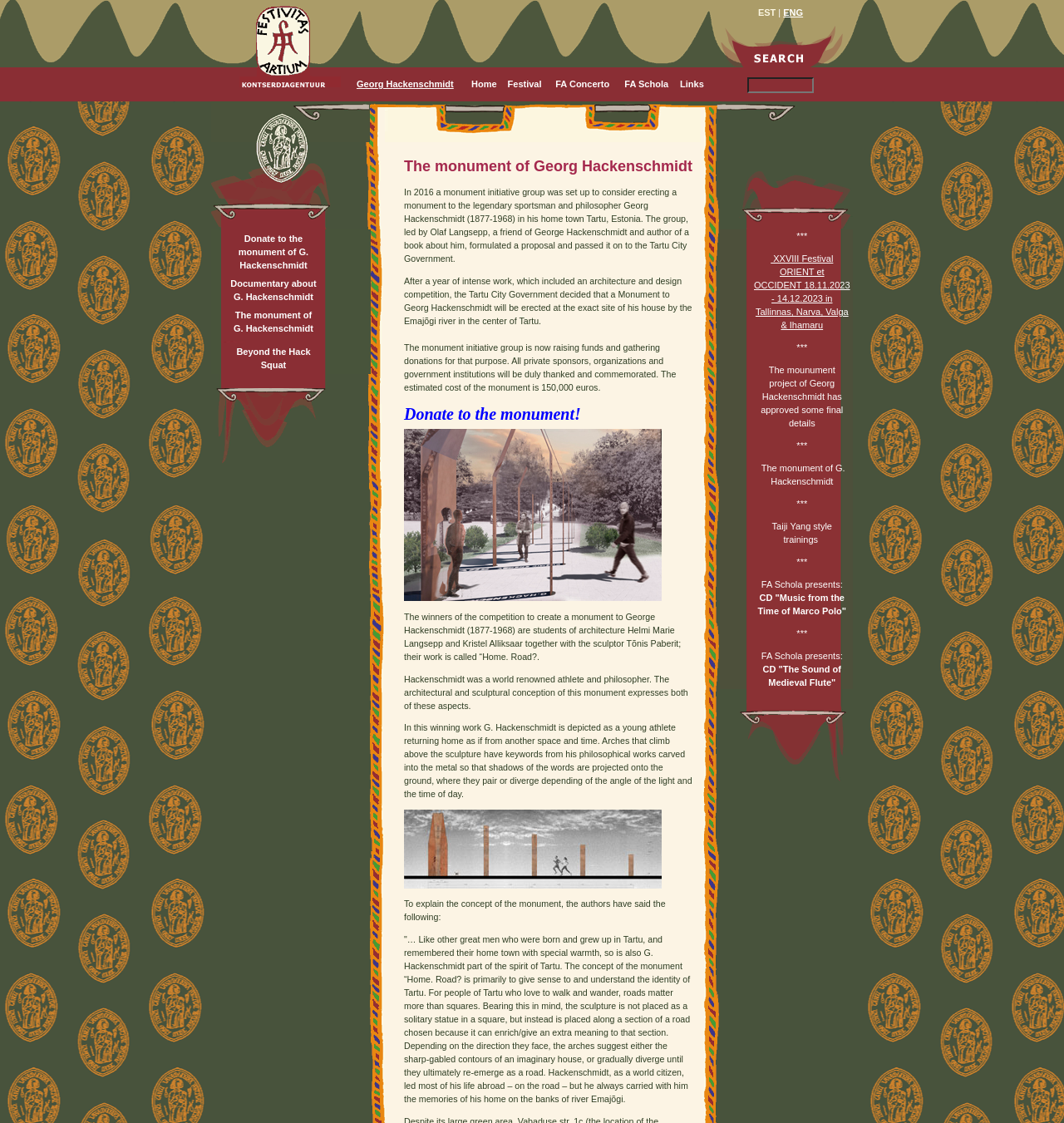What is the name of the monument initiative? Please answer the question using a single word or phrase based on the image.

The monument of Georg Hackenschmidt